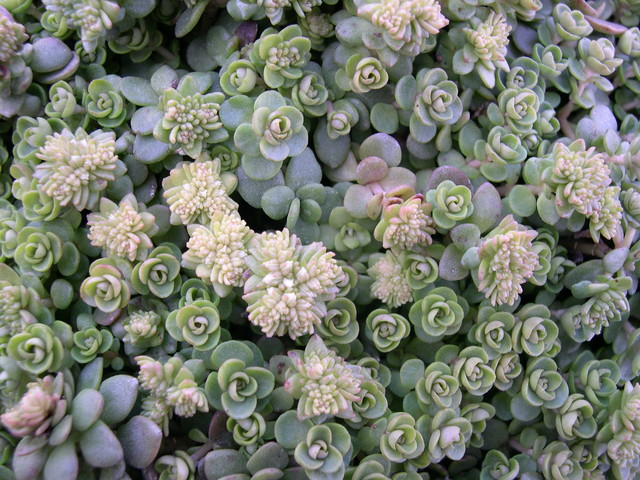What is the preferred environment for Sedum ternatum 'Larinem Park'?
Give a single word or phrase as your answer by examining the image.

Part-shade